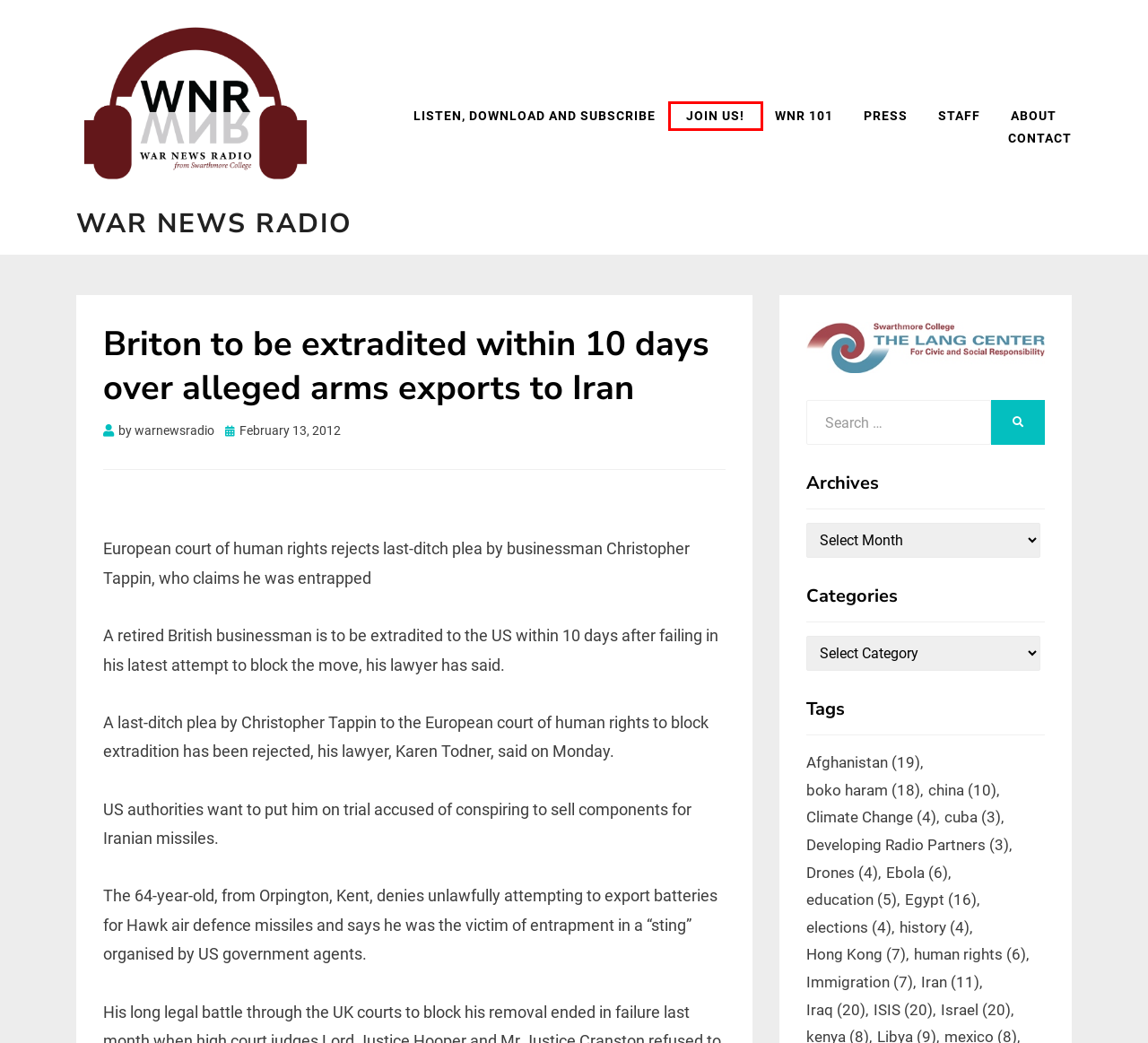You have been given a screenshot of a webpage, where a red bounding box surrounds a UI element. Identify the best matching webpage description for the page that loads after the element in the bounding box is clicked. Options include:
A. Ebola – War News Radio
B. Press – War News Radio
C. About – War News Radio
D. education – War News Radio
E. Climate Change – War News Radio
F. WNR 101 – War News Radio
G. Contact – War News Radio
H. Join Us! – War News Radio

H